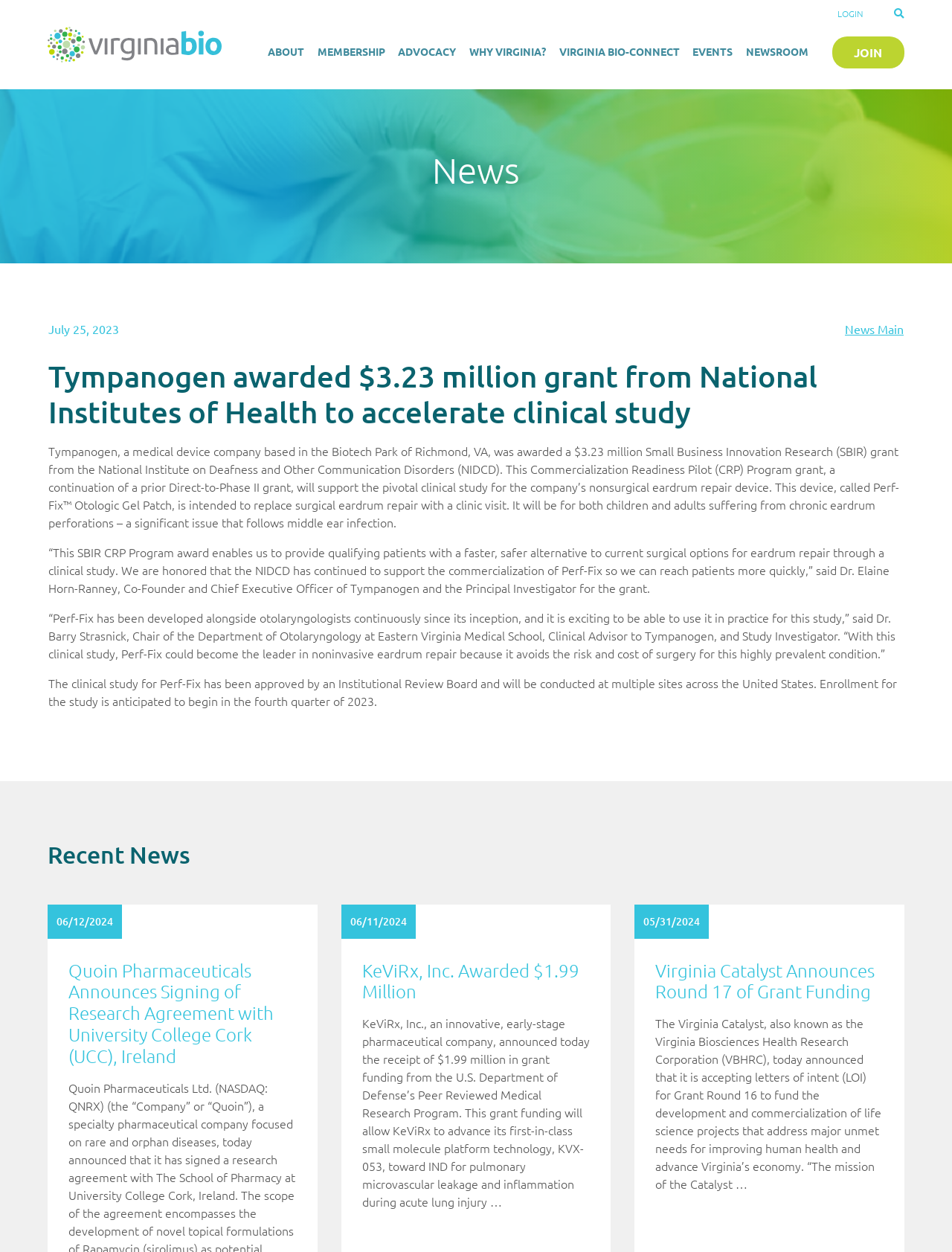Extract the bounding box coordinates of the UI element described by: "Login". The coordinates should include four float numbers ranging from 0 to 1, e.g., [left, top, right, bottom].

[0.88, 0.006, 0.907, 0.016]